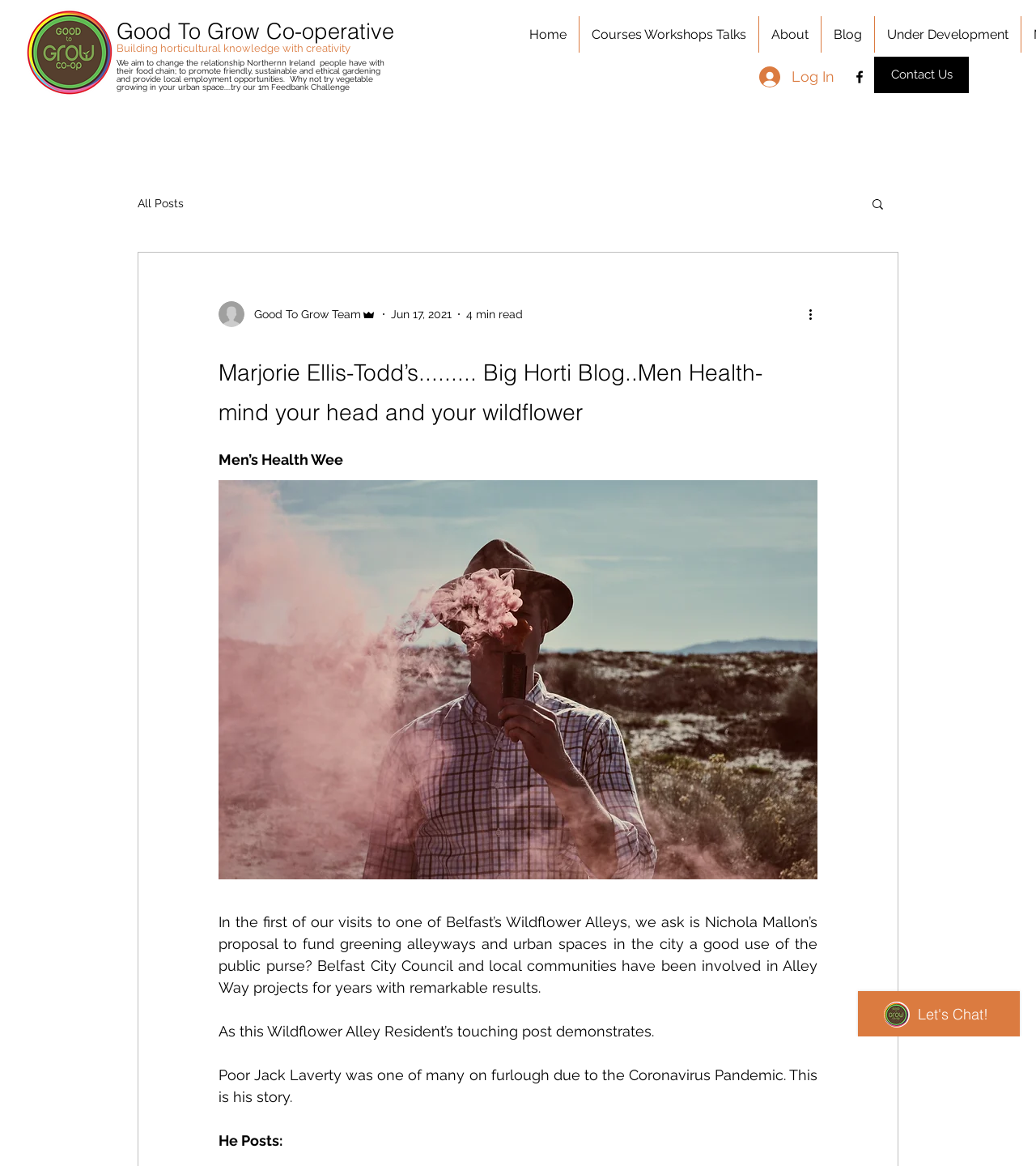What is the date of the latest article?
Give a comprehensive and detailed explanation for the question.

I found the answer by looking at the generic element with the text 'Jun 17, 2021', which suggests that the date of the latest article is June 17, 2021.